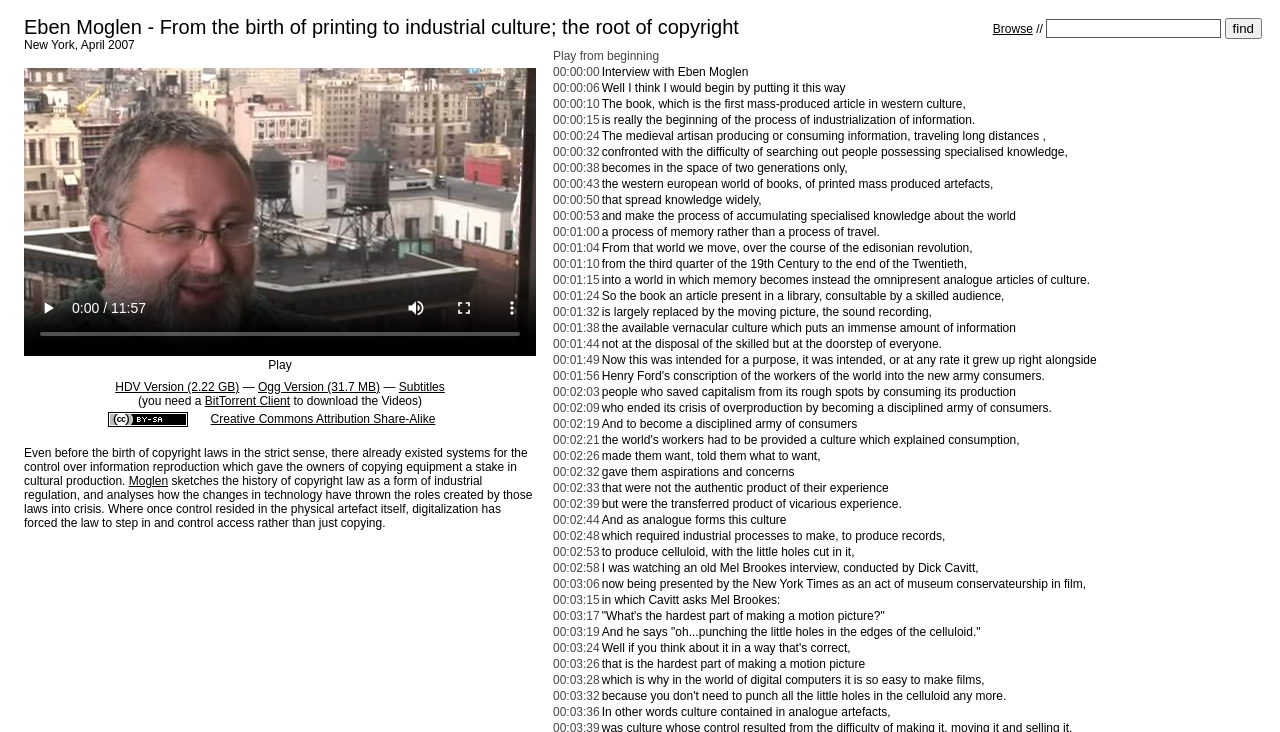Please identify the bounding box coordinates of the clickable element to fulfill the following instruction: "Download the HDV version". The coordinates should be four float numbers between 0 and 1, i.e., [left, top, right, bottom].

[0.09, 0.519, 0.187, 0.538]